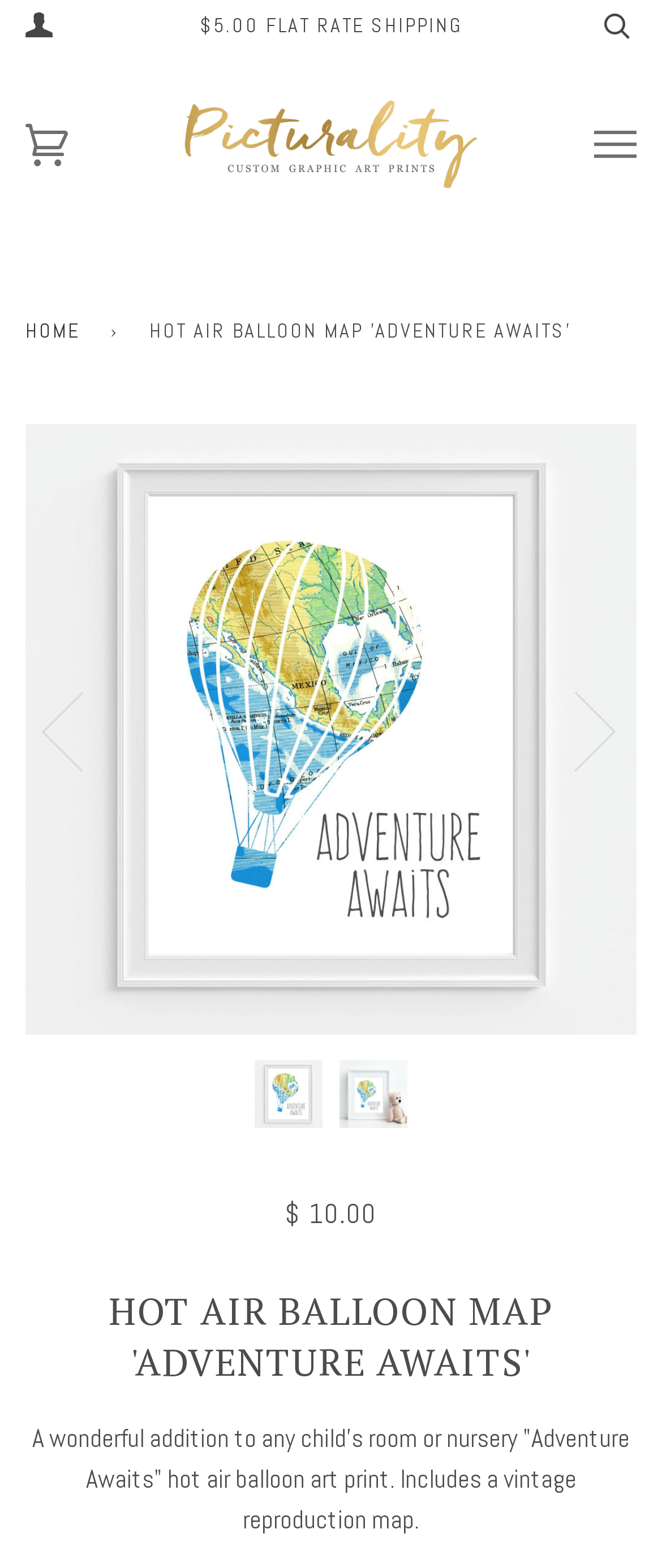Provide a thorough description of the webpage you see.

This webpage is about a product called "Hot Air Balloon Map 'Adventure Awaits'" from Picturality. At the top left, there is a small image with a link, and next to it, a link with the text "$5.00 FLAT RATE SHIPPING". On the top right, there is a search bar with a button. 

Below the search bar, there is a navigation menu with a "HOME" link, and a breadcrumb trail. Next to the navigation menu, there are "Previous" and "Next" buttons, and a dropdown menu with options. 

On the middle left, there is a large image of the product, which is a hot air balloon art print with a vintage reproduction map. Below the image, there is a toolbar with a tab list, and one of the tabs has an image. 

The product information is displayed below the toolbar. The price of the product, "$ 10.00", is shown in a heading, followed by another heading with the product title "HOT AIR BALLOON MAP 'ADVENTURE AWAITS'". A detailed description of the product is provided below, stating that it is a wonderful addition to any child's room or nursery, and includes a vintage reproduction map.